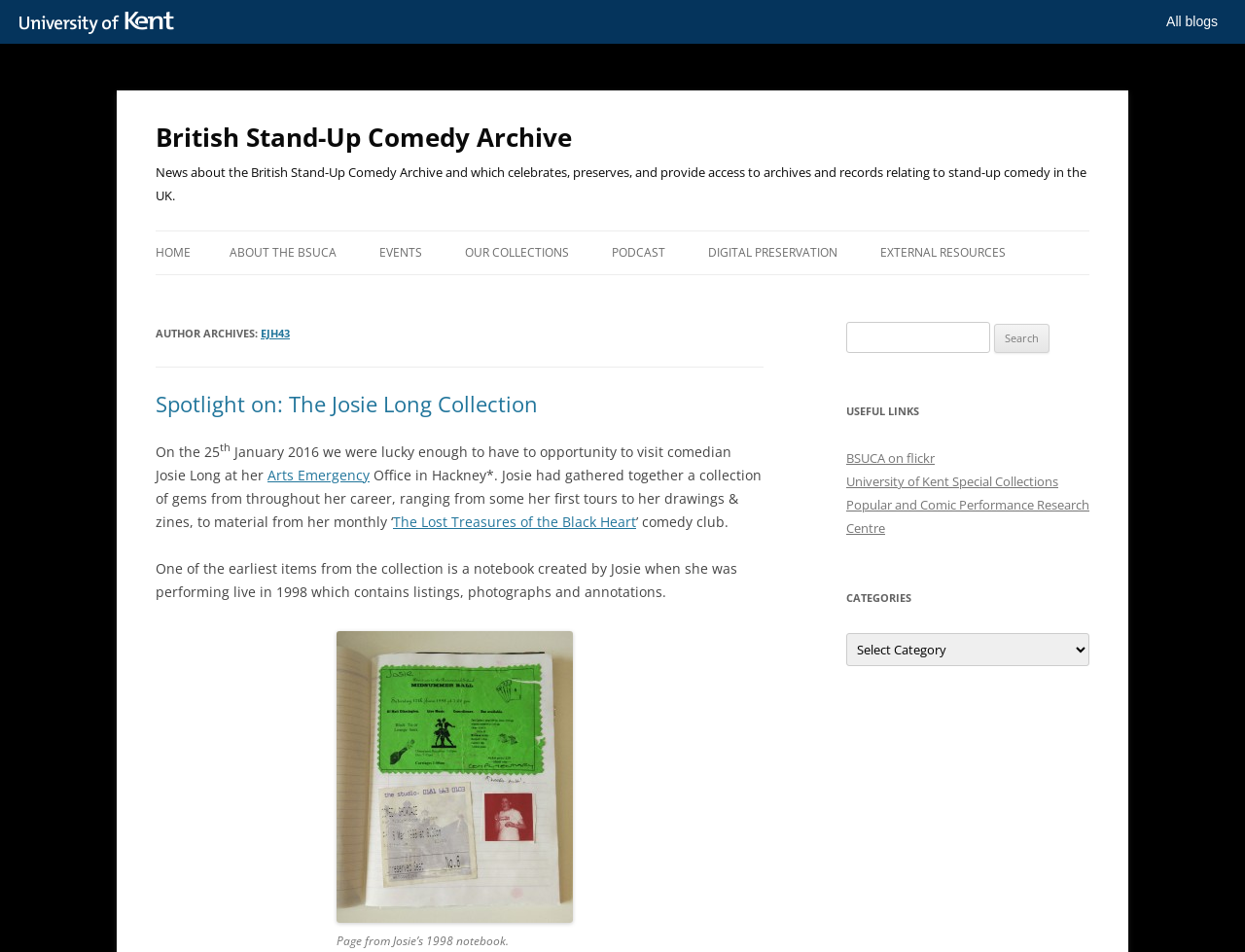Create a full and detailed caption for the entire webpage.

The webpage is about the British Stand-Up Comedy Archive, which celebrates, preserves, and provides access to archives and records related to stand-up comedy in the UK. At the top left, there is a link to the University of Kent. On the top right, there is a button labeled "All blogs". 

Below the top section, there is a heading that reads "British Stand-Up Comedy Archive" followed by a subheading that describes the archive's purpose. 

On the left side of the page, there is a navigation menu with links to different sections, including "HOME", "ABOUT THE BSUCA", "EVENTS", "OUR COLLECTIONS", "PODCAST", "DIGITAL PRESERVATION", and "EXTERNAL RESOURCES". 

Under the "EVENTS" section, there are links to specific events, including "PAST EVENTS", "COMEDY ON STAGE & PAGE: SATIRICAL CARTOONS & STAND-UP", and "THE LINDA SMITH LECTURE". 

Further down, there is a section titled "AUTHOR ARCHIVES: EJH43" with a link to "EJH43". Below that, there is a spotlight section featuring "The Josie Long Collection", which includes a brief description of the collection and a link to it. The description mentions that the collection includes items from Josie Long's career, such as notebooks and photographs. There is also an image from the collection, which is a notebook created by Josie Long in 1998.

On the right side of the page, there is a complementary section with a search bar, a heading "USEFUL LINKS", and a heading "CATEGORIES". The "USEFUL LINKS" section includes links to BSUCA on Flickr, University of Kent Special Collections, and Popular and Comic Performance Research Centre. The "CATEGORIES" section has a combobox that allows users to select categories.